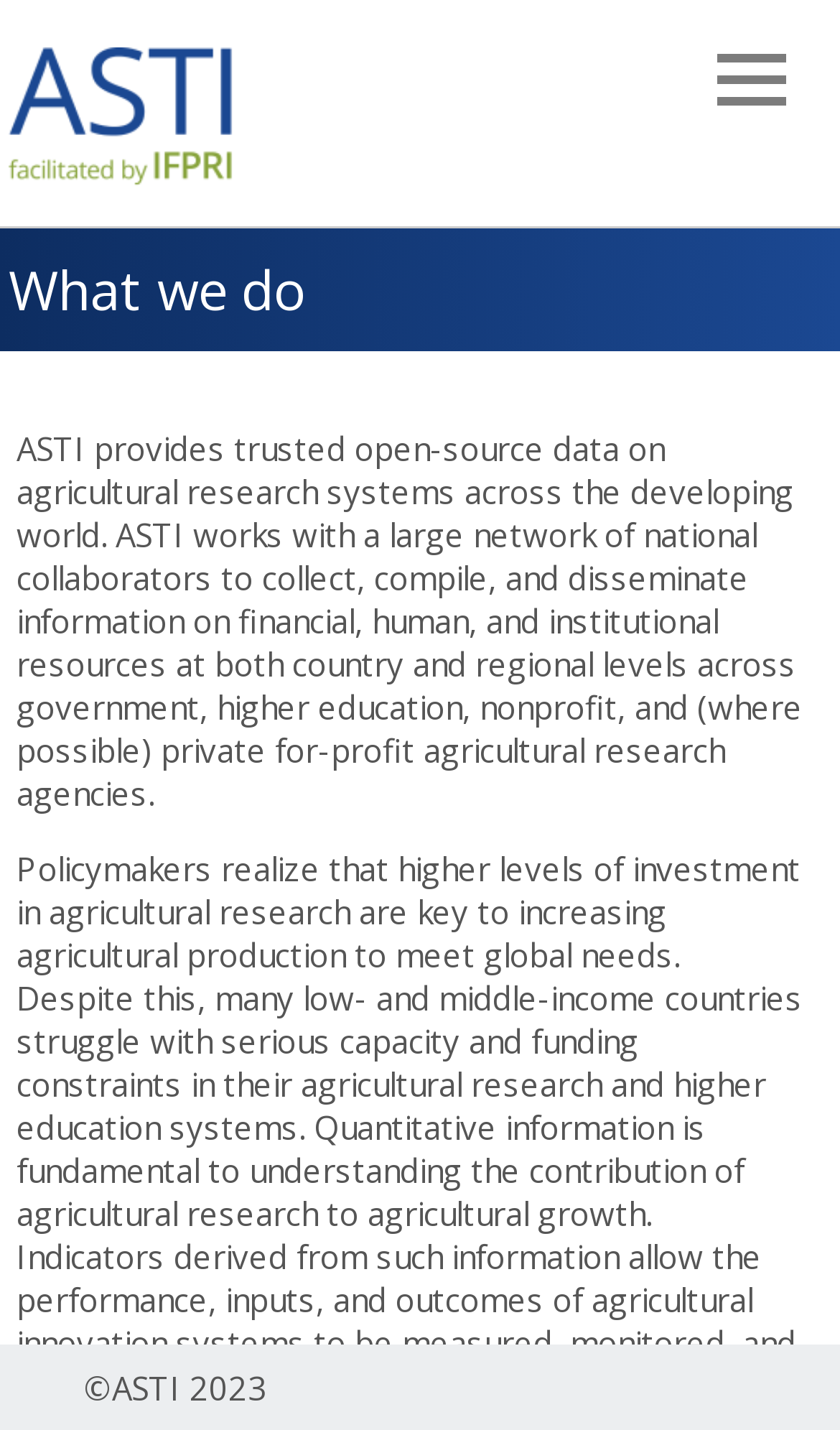Provide a single word or phrase to answer the given question: 
How many navigation links are at the top of the webpage?

3